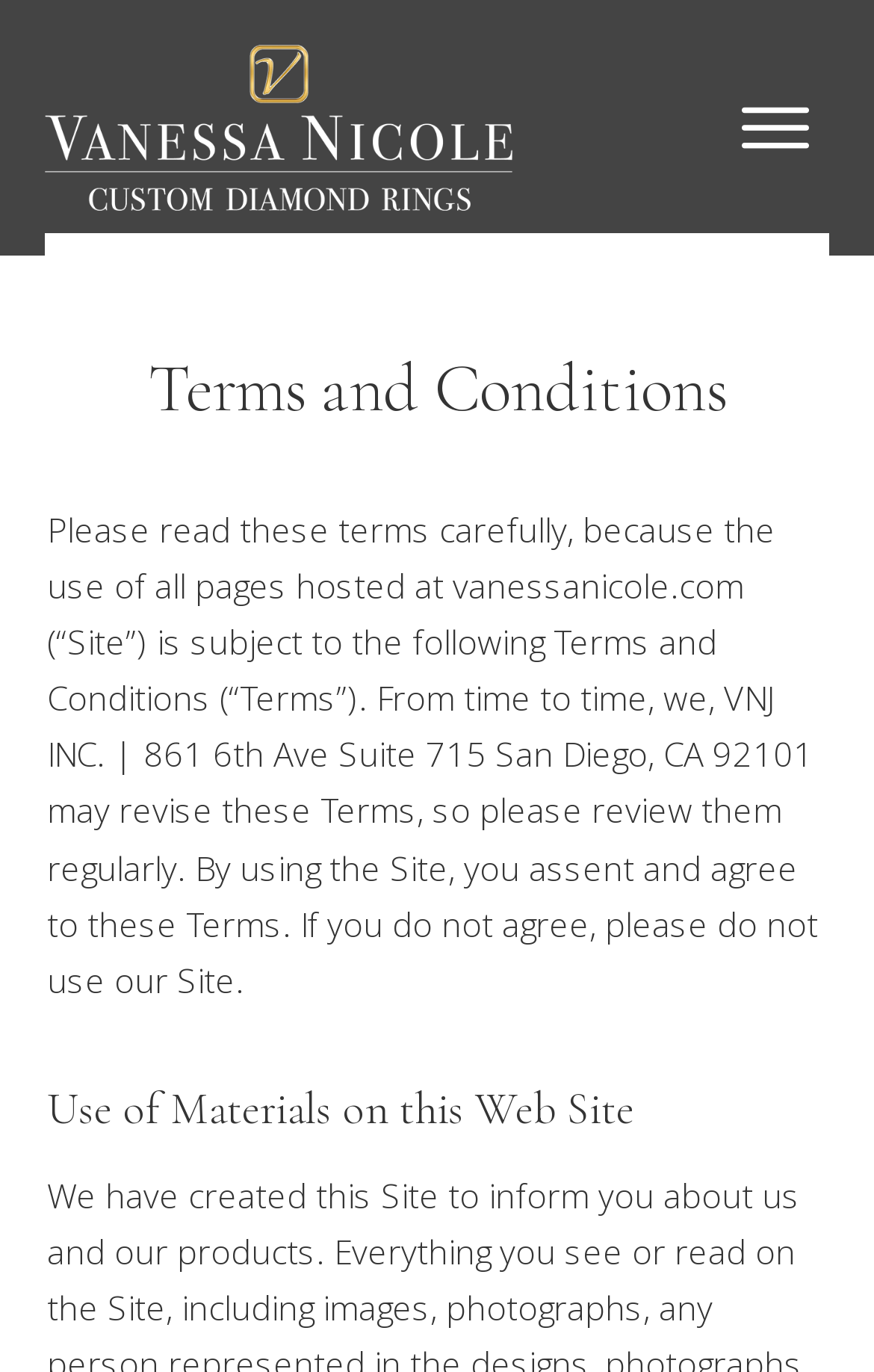What is the location of VNJ INC?
Using the image, provide a detailed and thorough answer to the question.

The static text element contains the address '861 6th Ave Suite 715 San Diego, CA 92101', which is the location of VNJ INC.